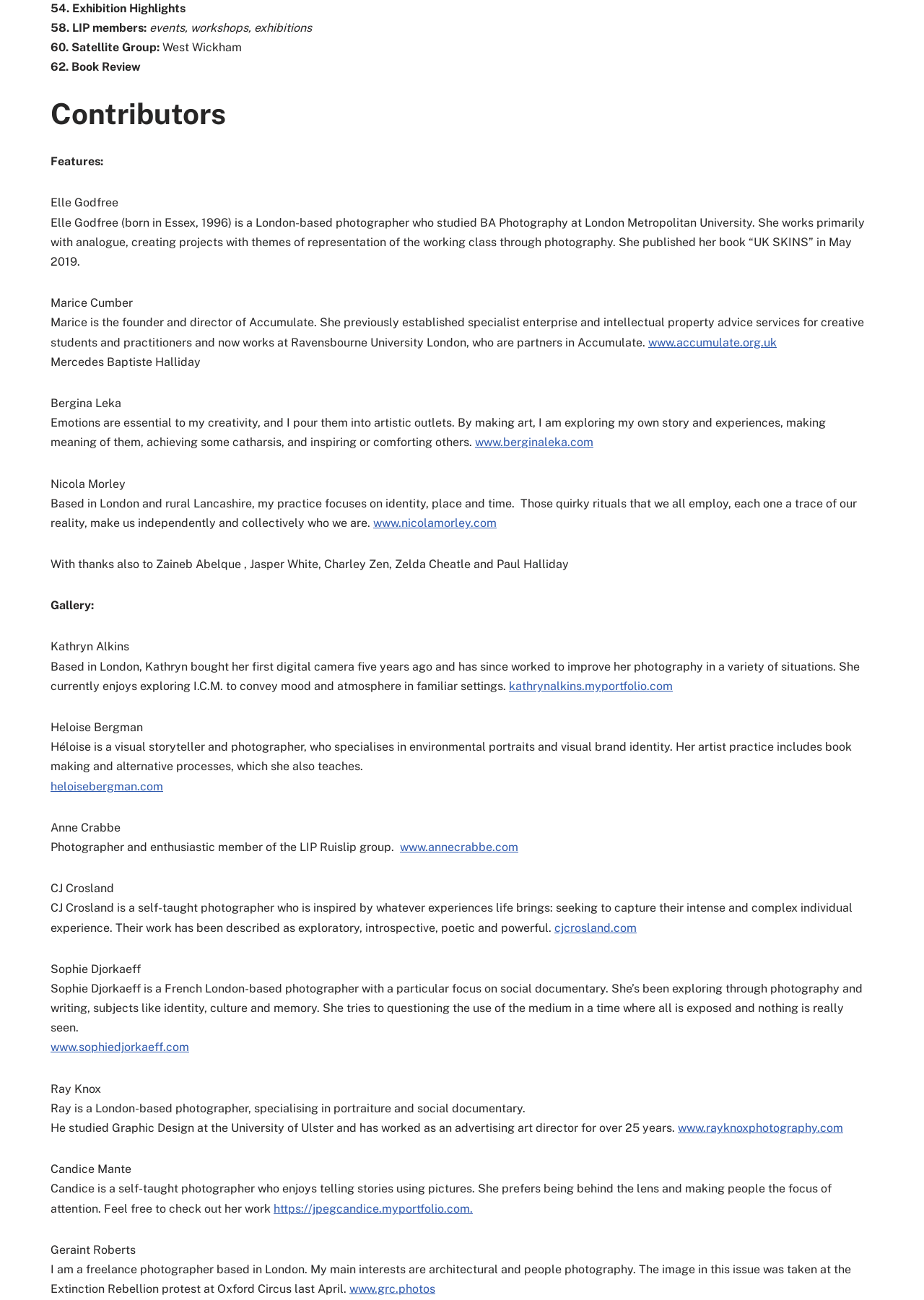Point out the bounding box coordinates of the section to click in order to follow this instruction: "View Kathryn Alkins' photography portfolio".

[0.551, 0.522, 0.728, 0.533]